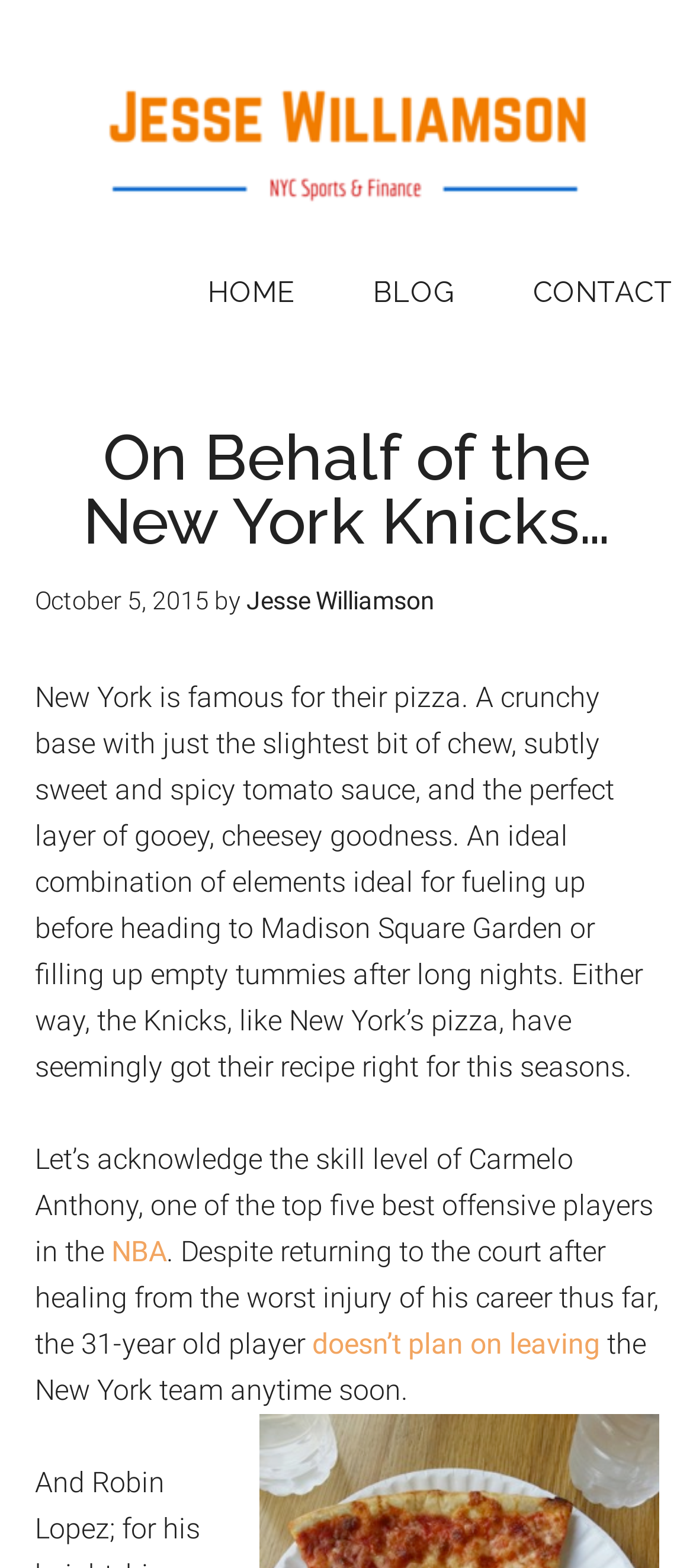Who is the author of the blog post?
Answer the question with a detailed and thorough explanation.

The webpage contains a link with the text 'by Jesse Williamson' which suggests that Jesse Williamson is the author of the blog post.